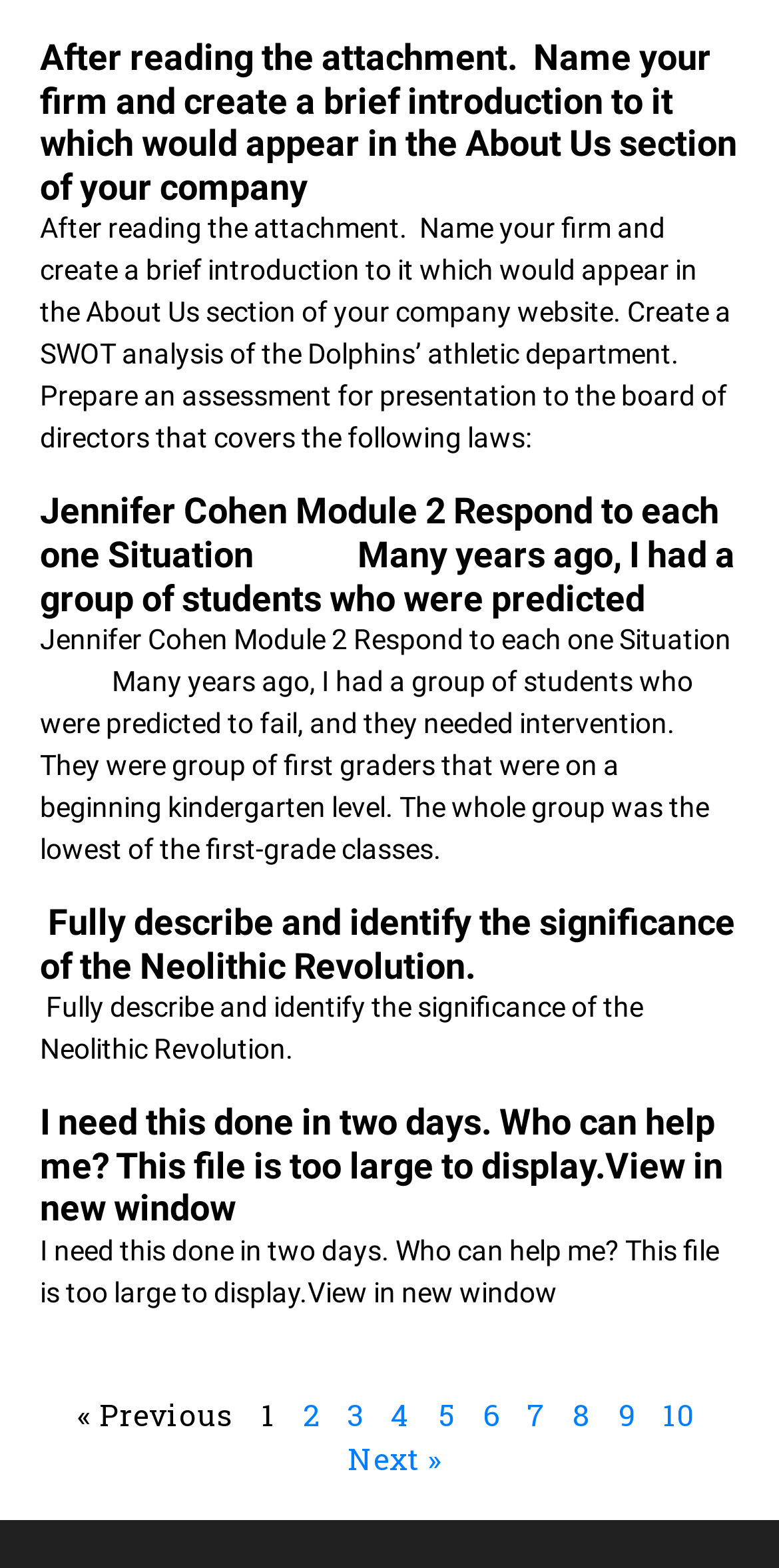For the following element description, predict the bounding box coordinates in the format (top-left x, top-left y, bottom-right x, bottom-right y). All values should be floating point numbers between 0 and 1. Description: Dystopie Festival

None